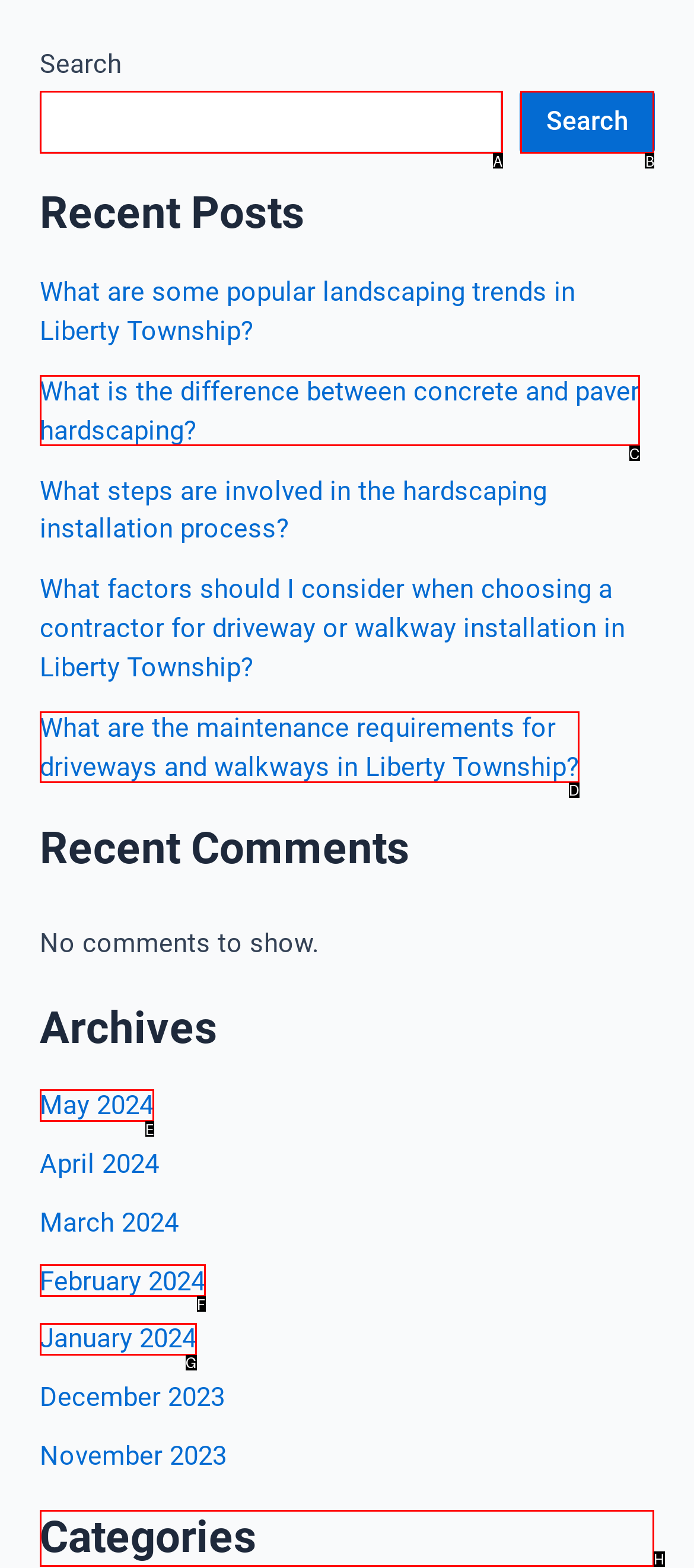Identify the correct option to click in order to accomplish the task: Explore categories Provide your answer with the letter of the selected choice.

H